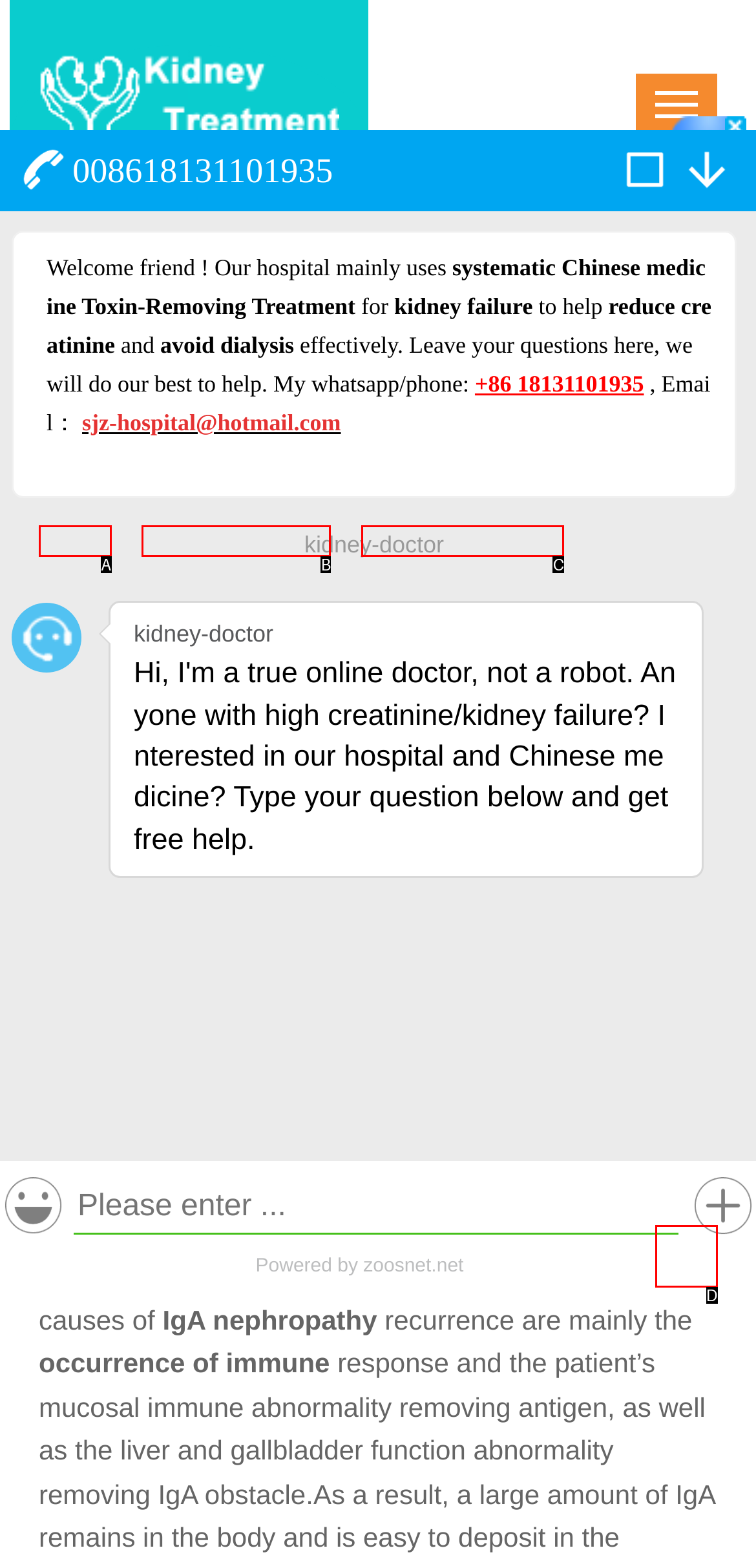Based on the description Cart, identify the most suitable HTML element from the options. Provide your answer as the corresponding letter.

None